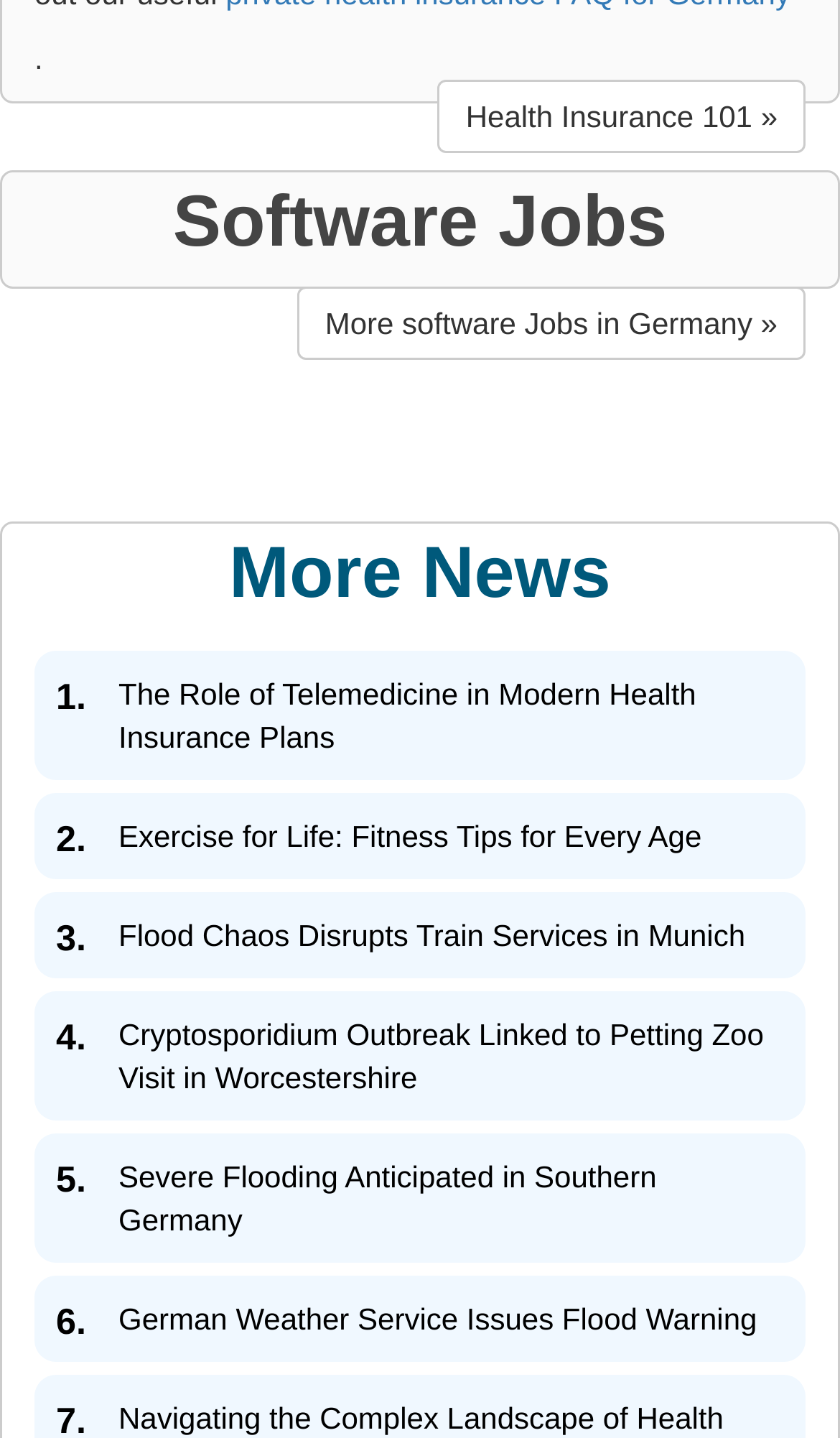Please provide a comprehensive response to the question based on the details in the image: What type of job is mentioned on the webpage?

The webpage has a heading 'Software Jobs' and a button 'More software Jobs in Germany »', which suggests that the webpage is related to software job listings or opportunities.